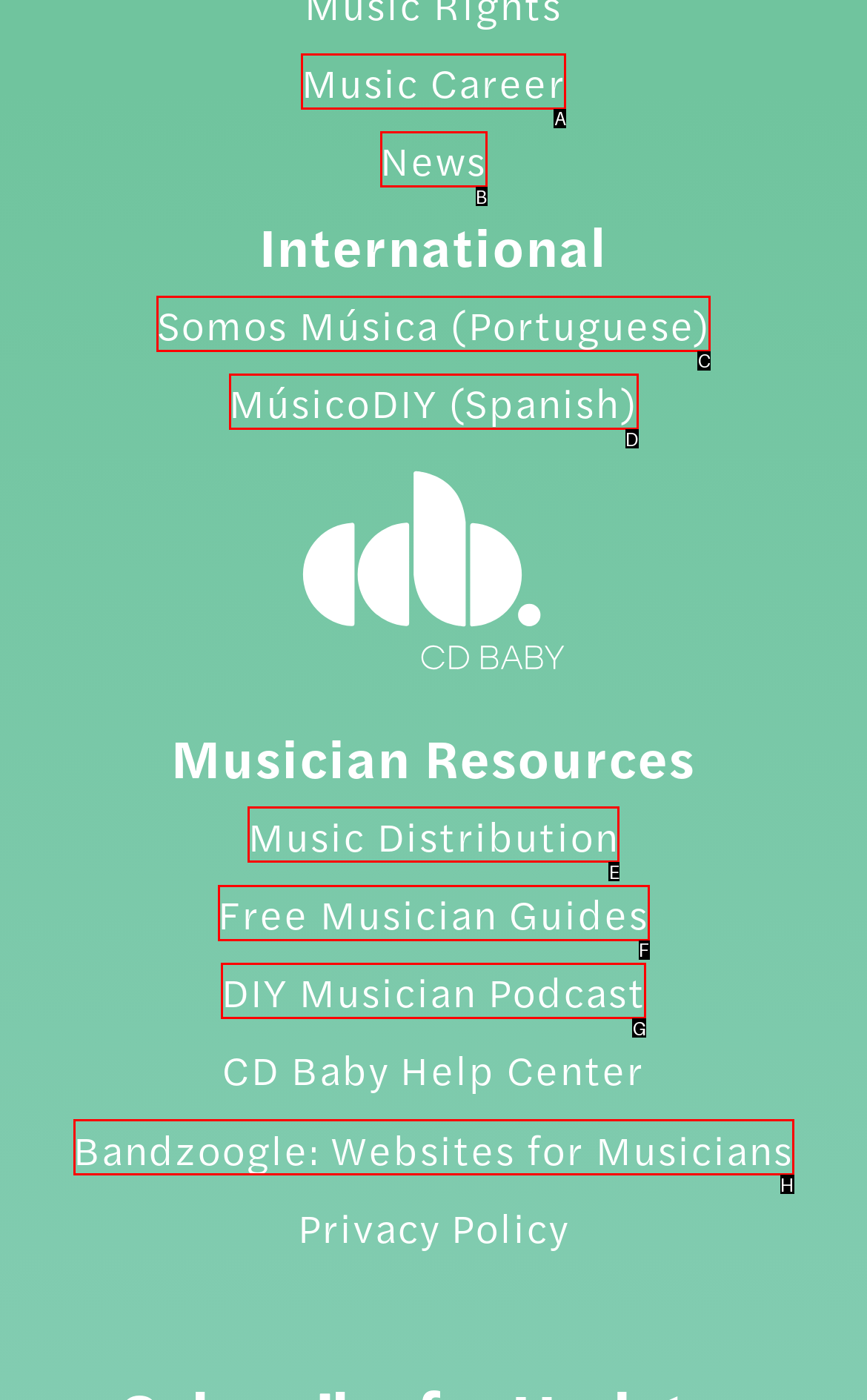Select the letter of the option that corresponds to: Music Distribution
Provide the letter from the given options.

E